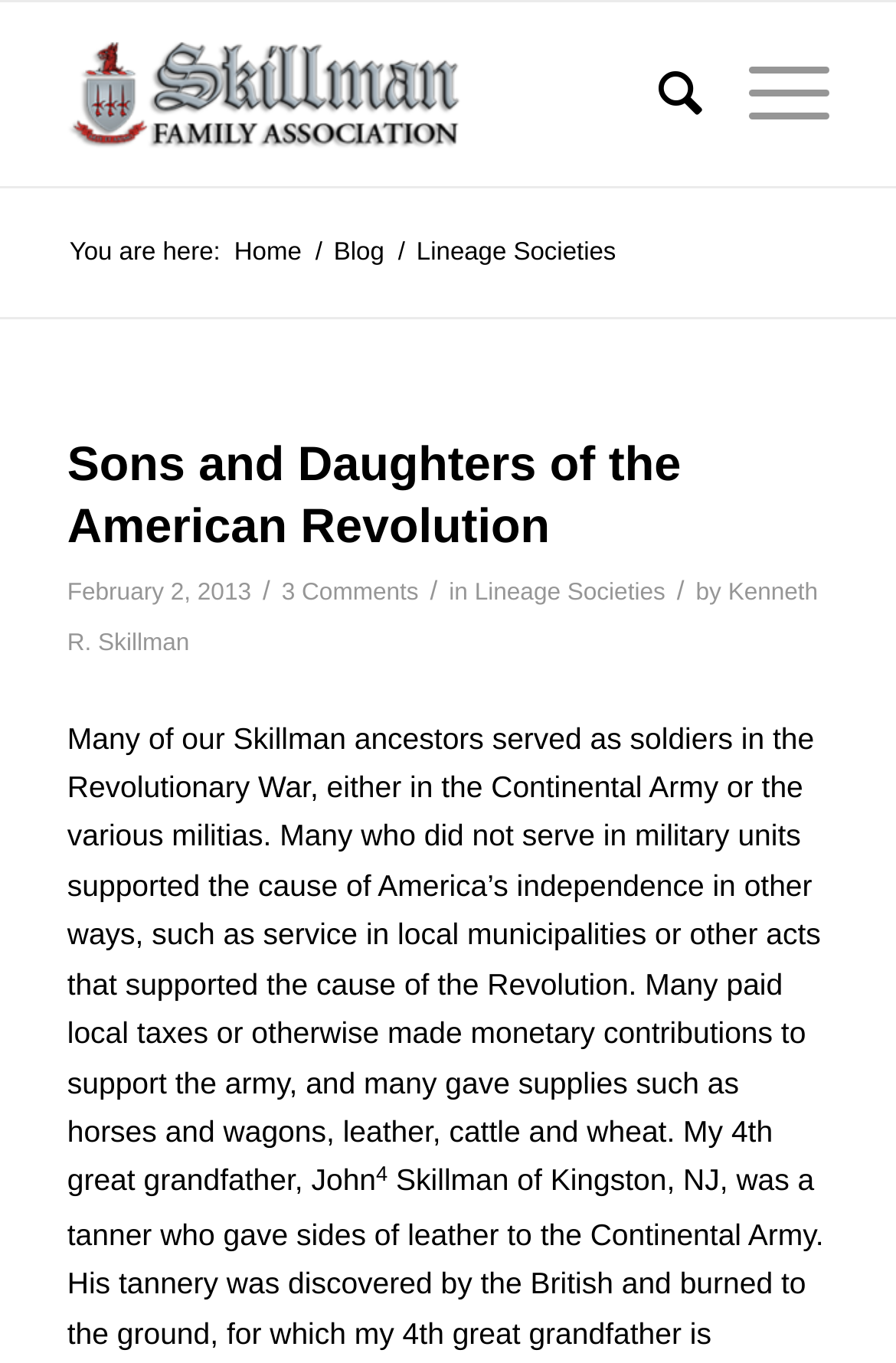From the given element description: "Accept All", find the bounding box for the UI element. Provide the coordinates as four float numbers between 0 and 1, in the order [left, top, right, bottom].

None